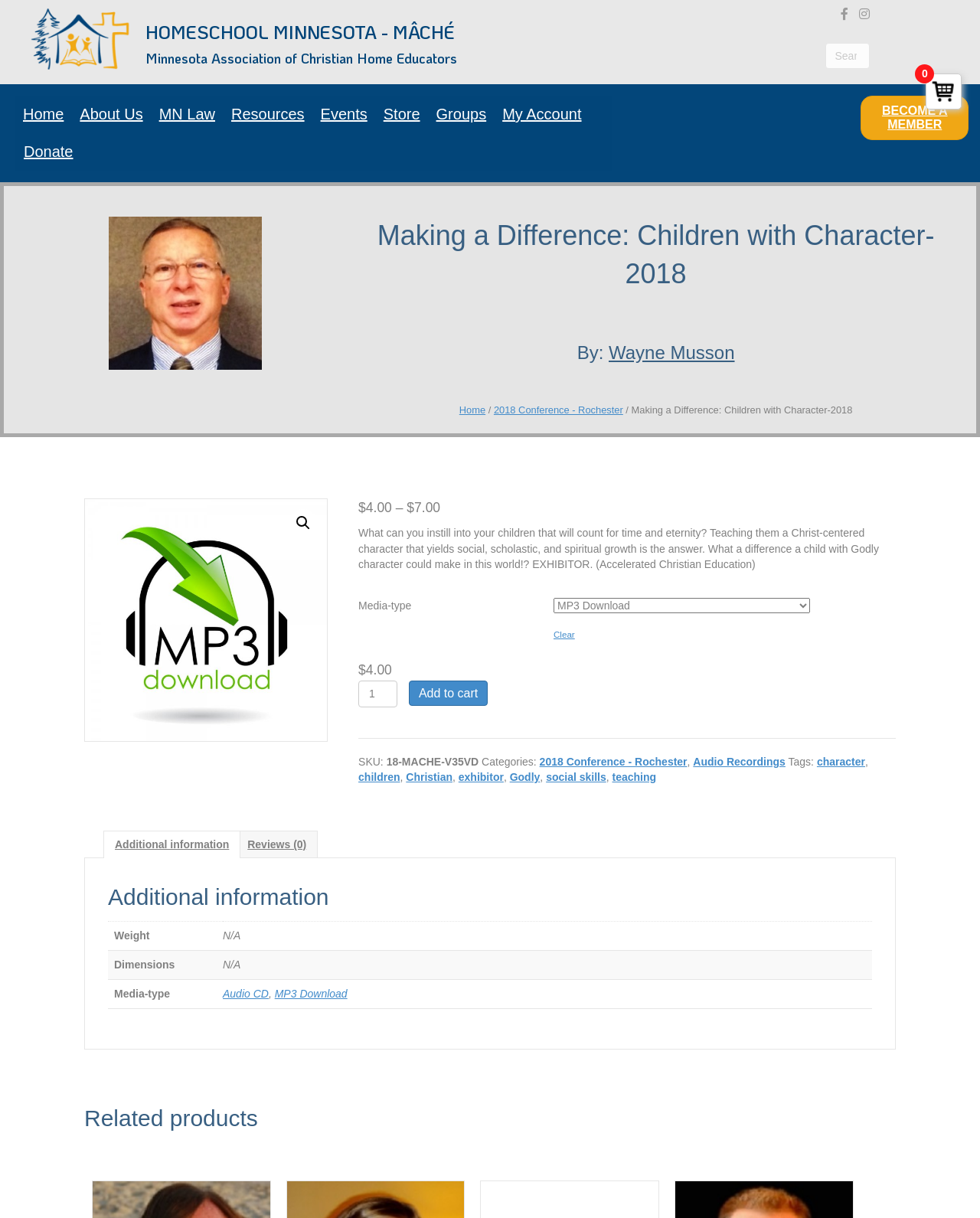Locate the bounding box coordinates of the clickable part needed for the task: "Add to cart".

[0.417, 0.559, 0.498, 0.579]